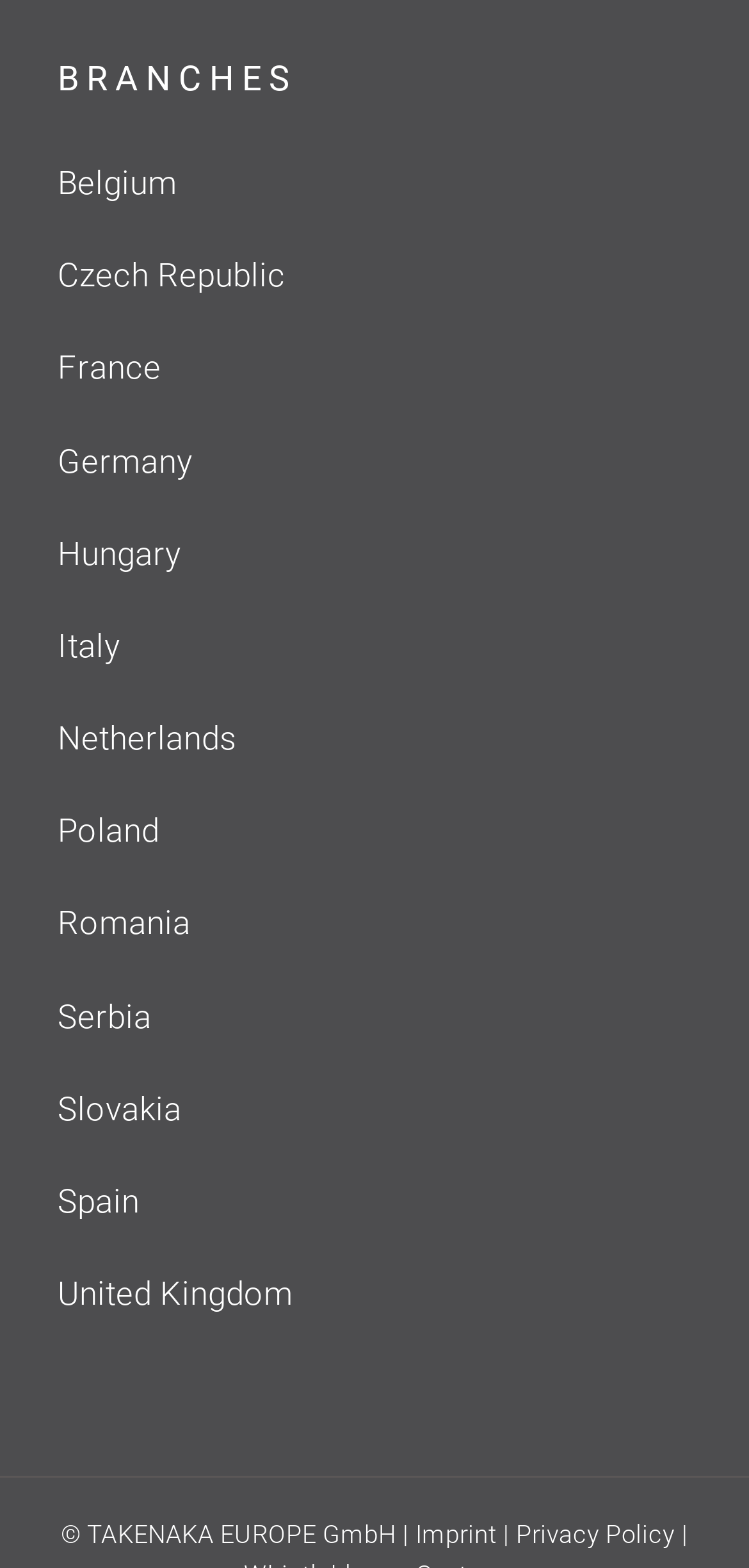Locate the bounding box coordinates of the element that needs to be clicked to carry out the instruction: "Go to the United Kingdom branch". The coordinates should be given as four float numbers ranging from 0 to 1, i.e., [left, top, right, bottom].

[0.077, 0.809, 0.897, 0.842]